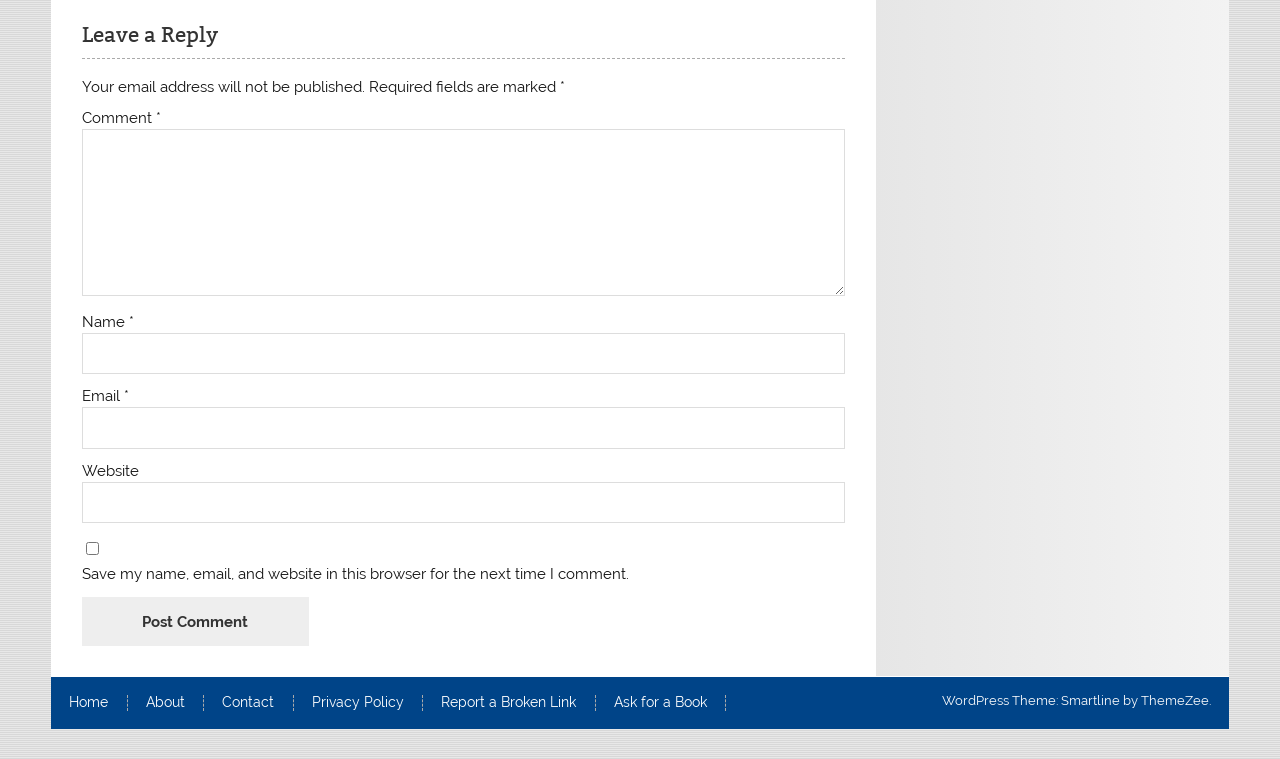Given the description of the UI element: "About", predict the bounding box coordinates in the form of [left, top, right, bottom], with each value being a float between 0 and 1.

[0.114, 0.917, 0.144, 0.935]